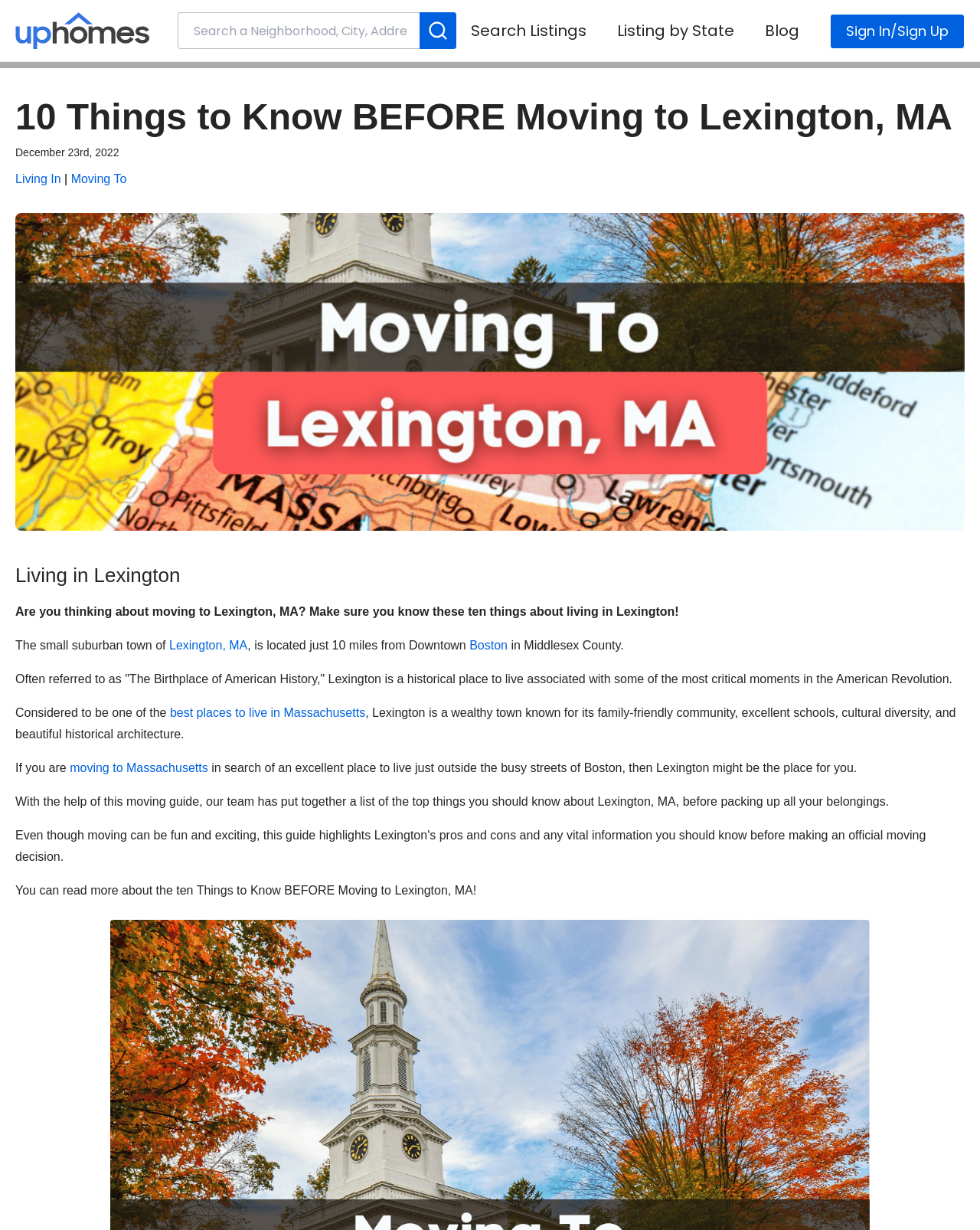Provide the bounding box for the UI element matching this description: "Boston".

[0.479, 0.519, 0.518, 0.53]